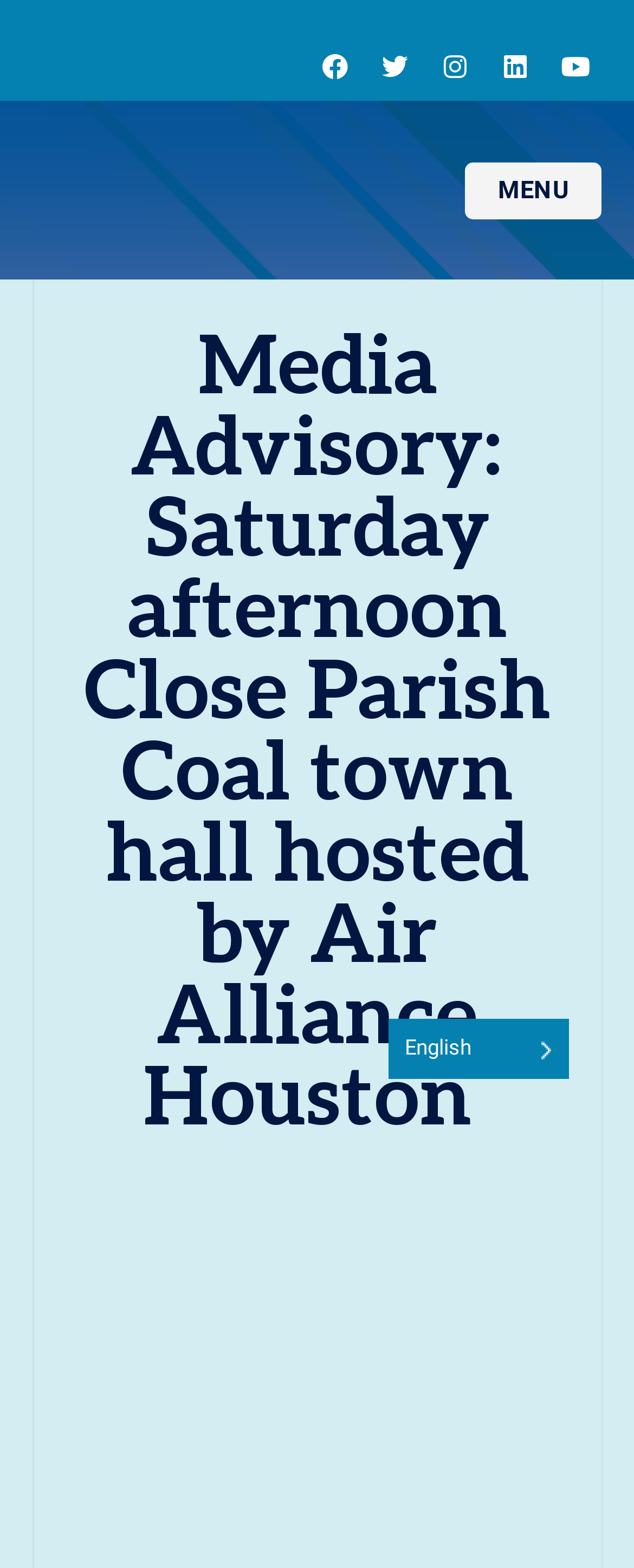What is the language selected?
Using the image, answer in one word or phrase.

English